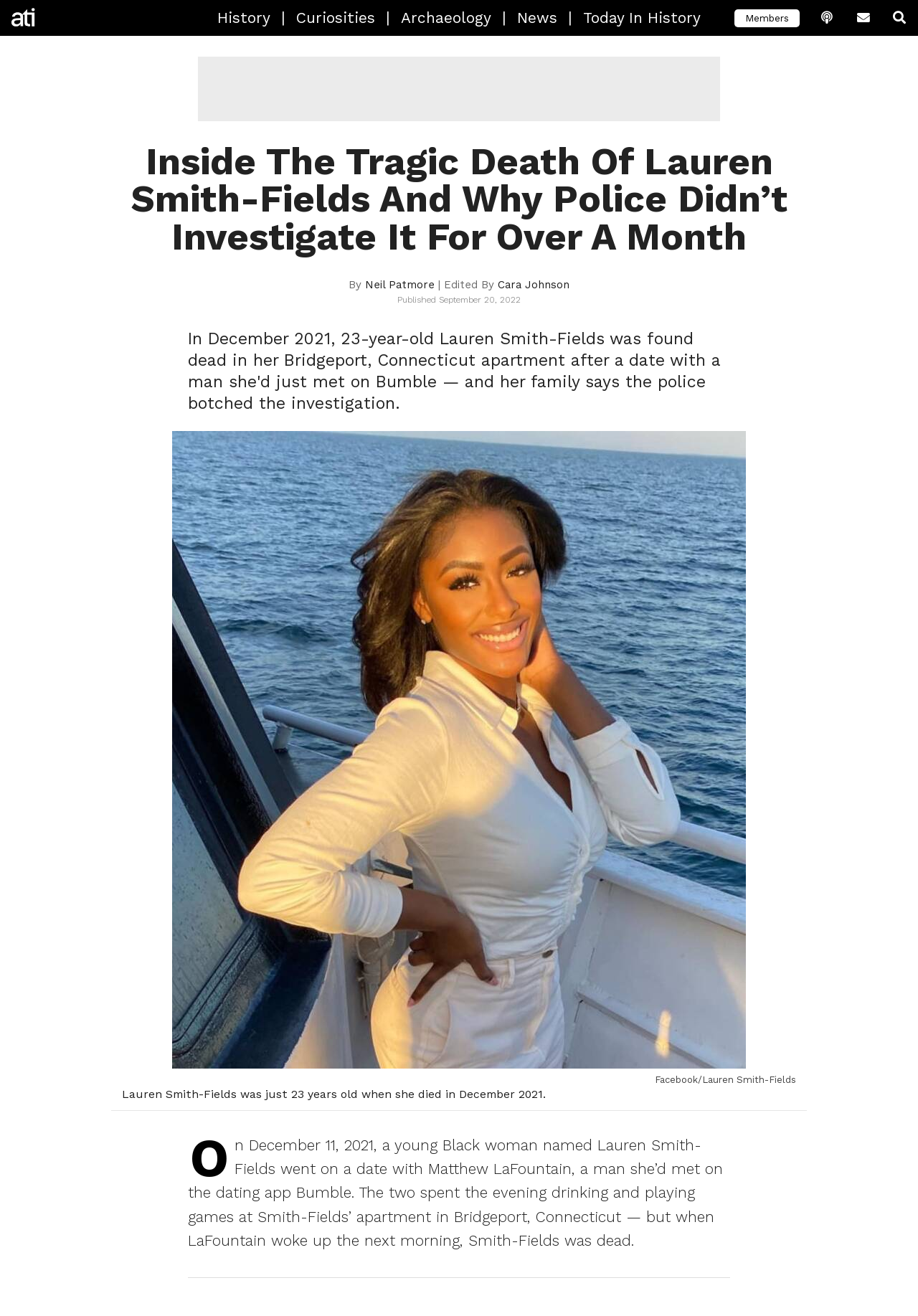Please answer the following query using a single word or phrase: 
Who edited the article?

Cara Johnson